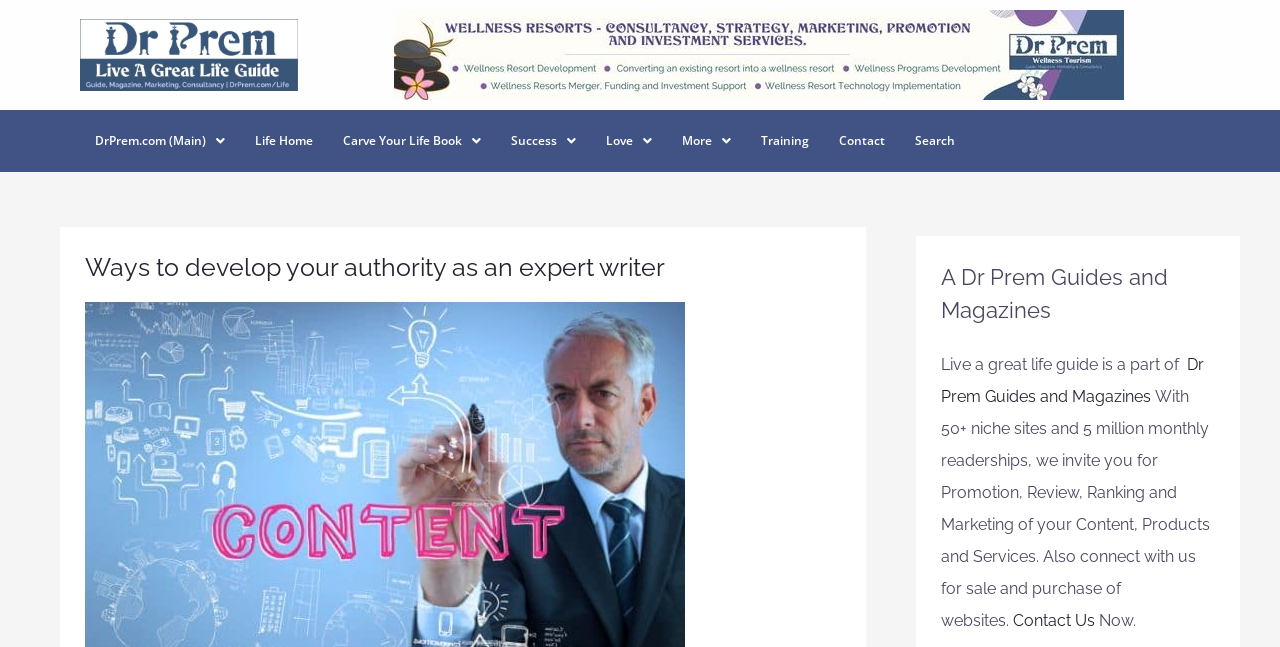Specify the bounding box coordinates for the region that must be clicked to perform the given instruction: "Read the Carve Your Life Book".

[0.256, 0.185, 0.388, 0.25]